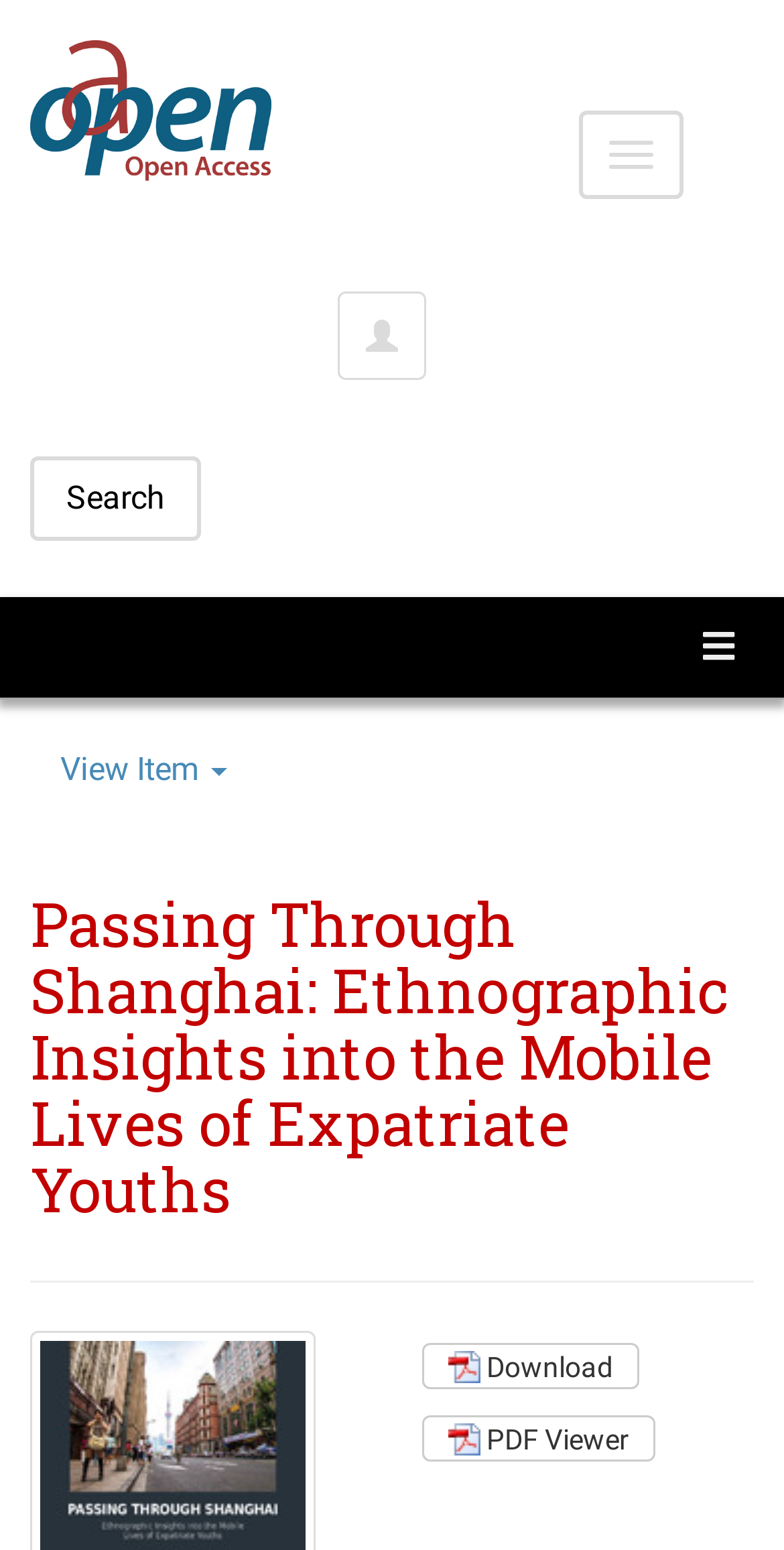Create a detailed description of the webpage's content and layout.

The webpage is about "Passing Through Shanghai: Ethnographic Insights into the Mobile Lives of Expatriate Youths". At the top left corner, there is a logo of "Oapen" with an image. Next to the logo, there is a button to toggle navigation. On the right side of the top section, there are two buttons, one with no label and another to search.

Below the top section, there is a prominent heading that displays the title of the webpage. Underneath the heading, there are three buttons: one to toggle navigation, another to view an item, and a third with no label.

At the bottom of the page, there are two links: one to download and another to open a PDF viewer. Both links have accompanying images. The download link is located on the left side of the bottom section, while the PDF viewer link is on the right side.